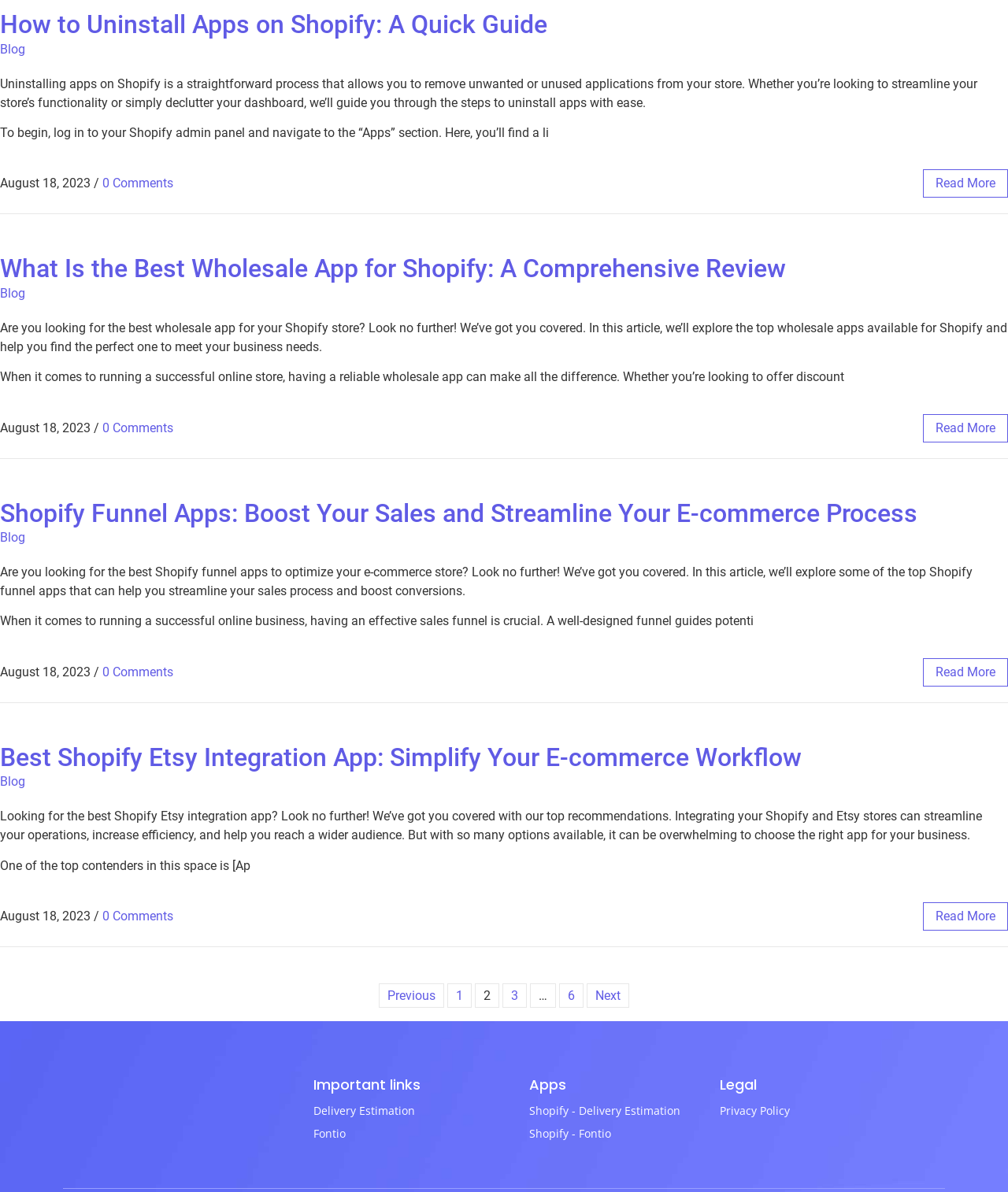Locate the bounding box coordinates of the clickable area needed to fulfill the instruction: "Read more about the best wholesale app for Shopify".

[0.928, 0.148, 0.988, 0.16]